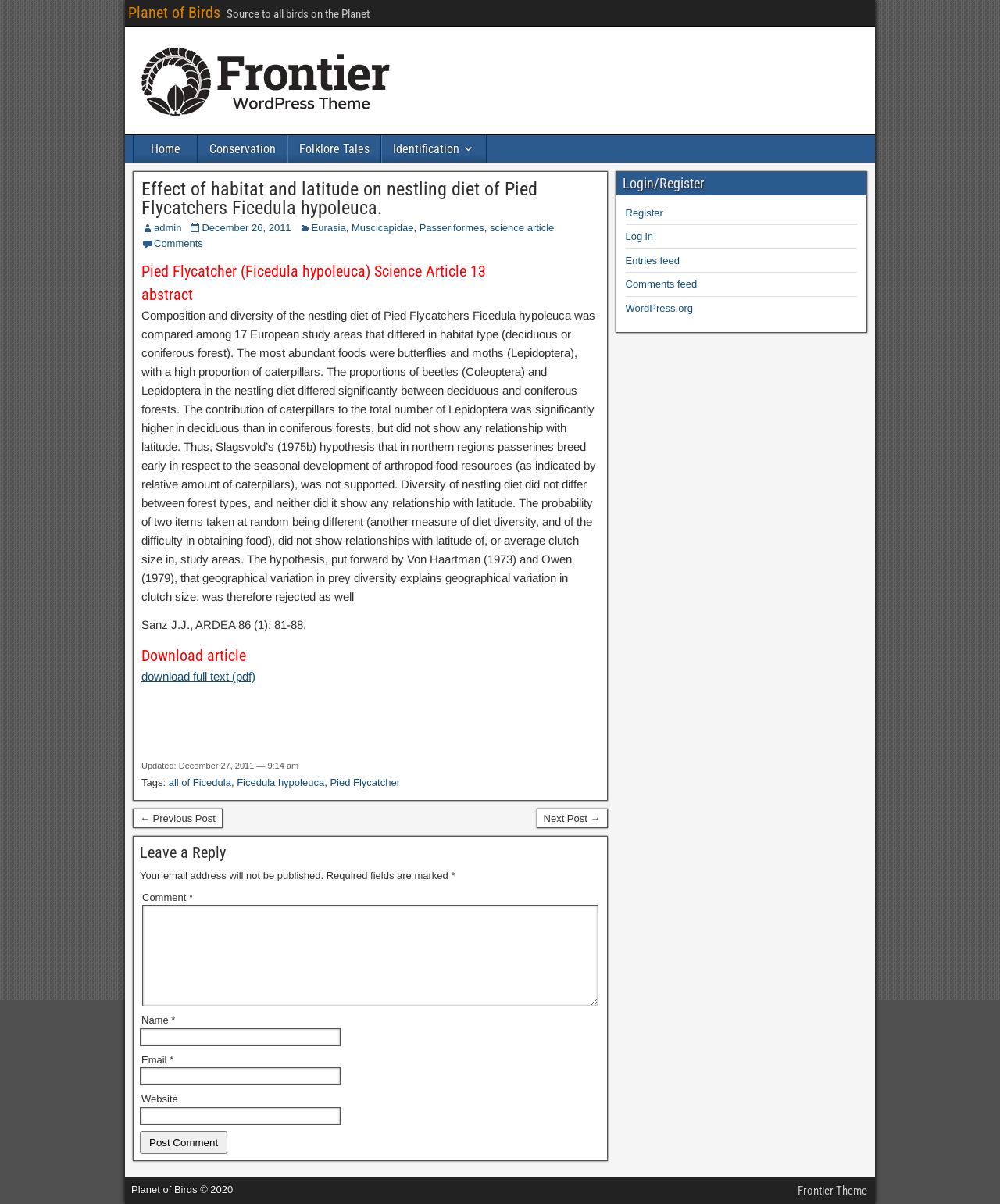What is the type of forest where caterpillars are more abundant?
Using the visual information, respond with a single word or phrase.

Deciduous forest